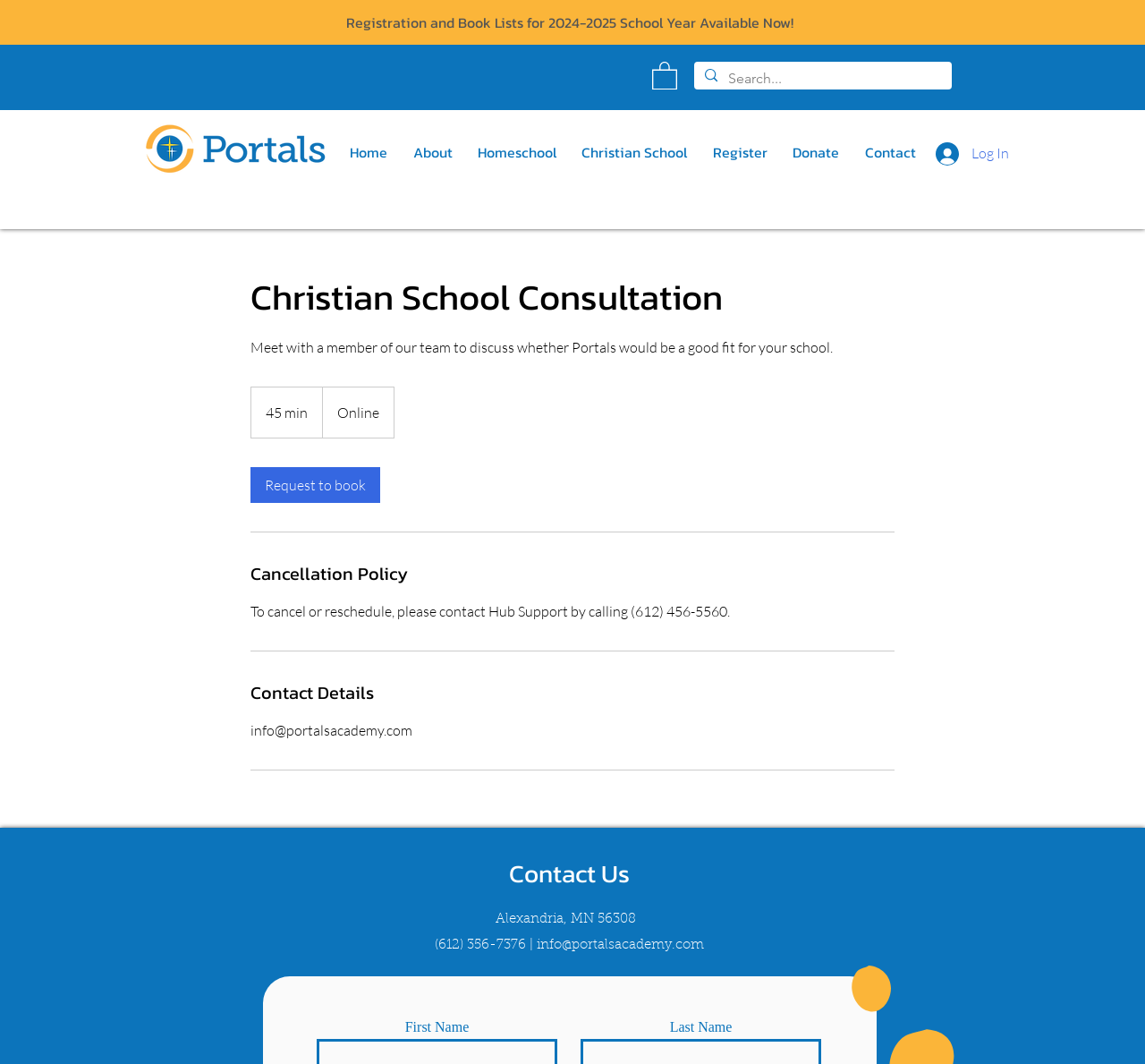Please specify the bounding box coordinates of the element that should be clicked to execute the given instruction: 'Search for something'. Ensure the coordinates are four float numbers between 0 and 1, expressed as [left, top, right, bottom].

[0.606, 0.058, 0.831, 0.084]